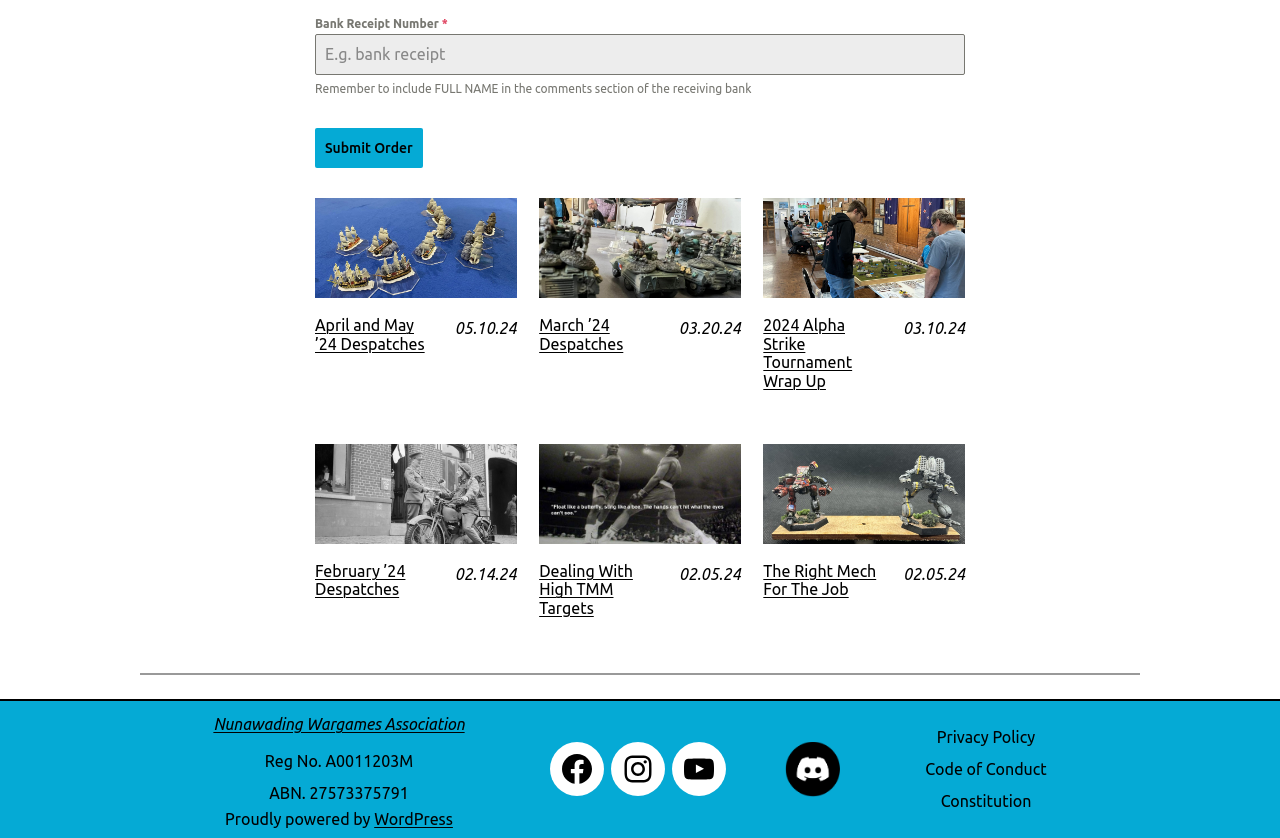Kindly determine the bounding box coordinates for the clickable area to achieve the given instruction: "View April and May ’24 Despatches".

[0.246, 0.237, 0.404, 0.356]